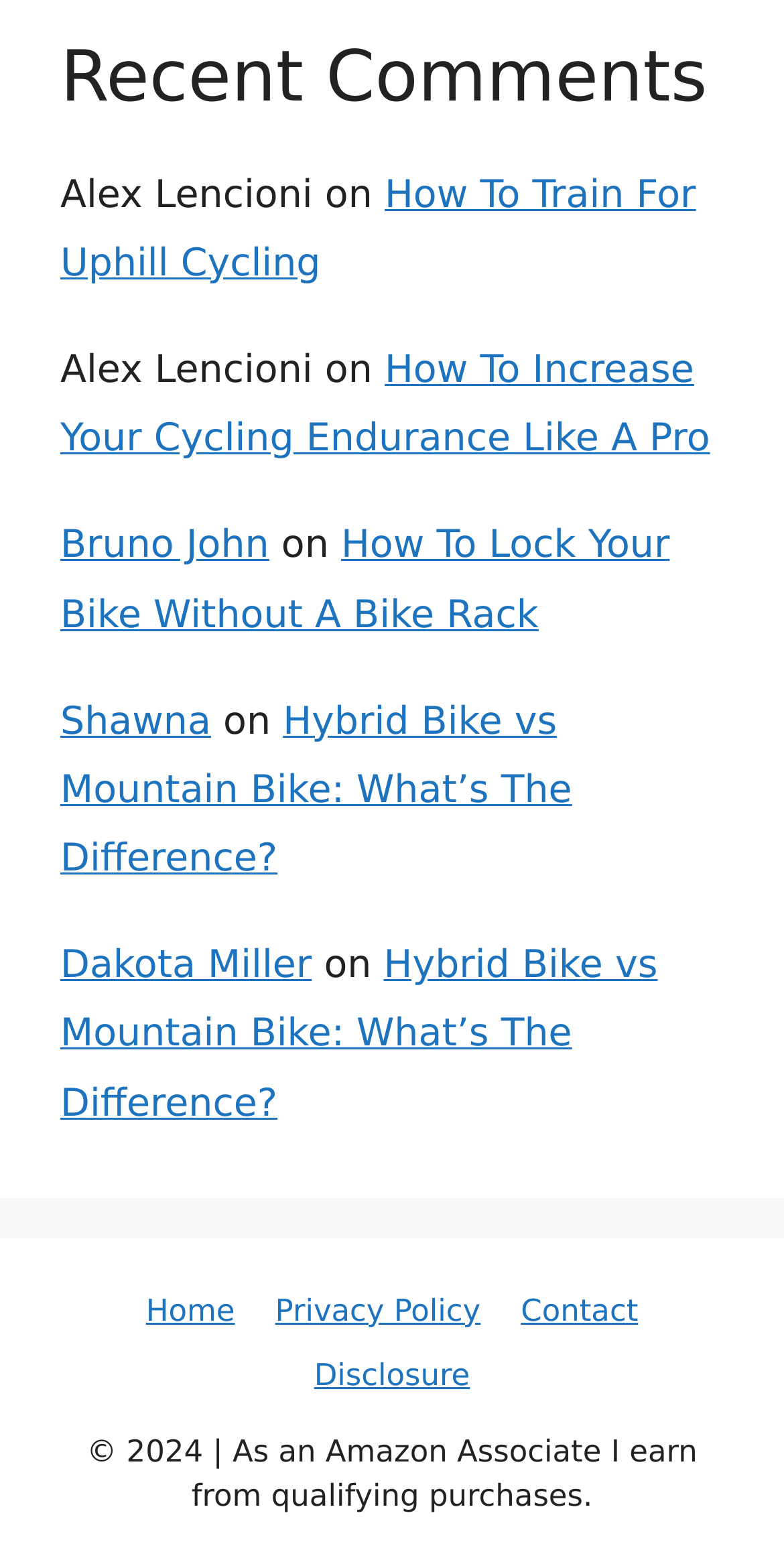Provide your answer to the question using just one word or phrase: Who is the author of the third comment?

Bruno John